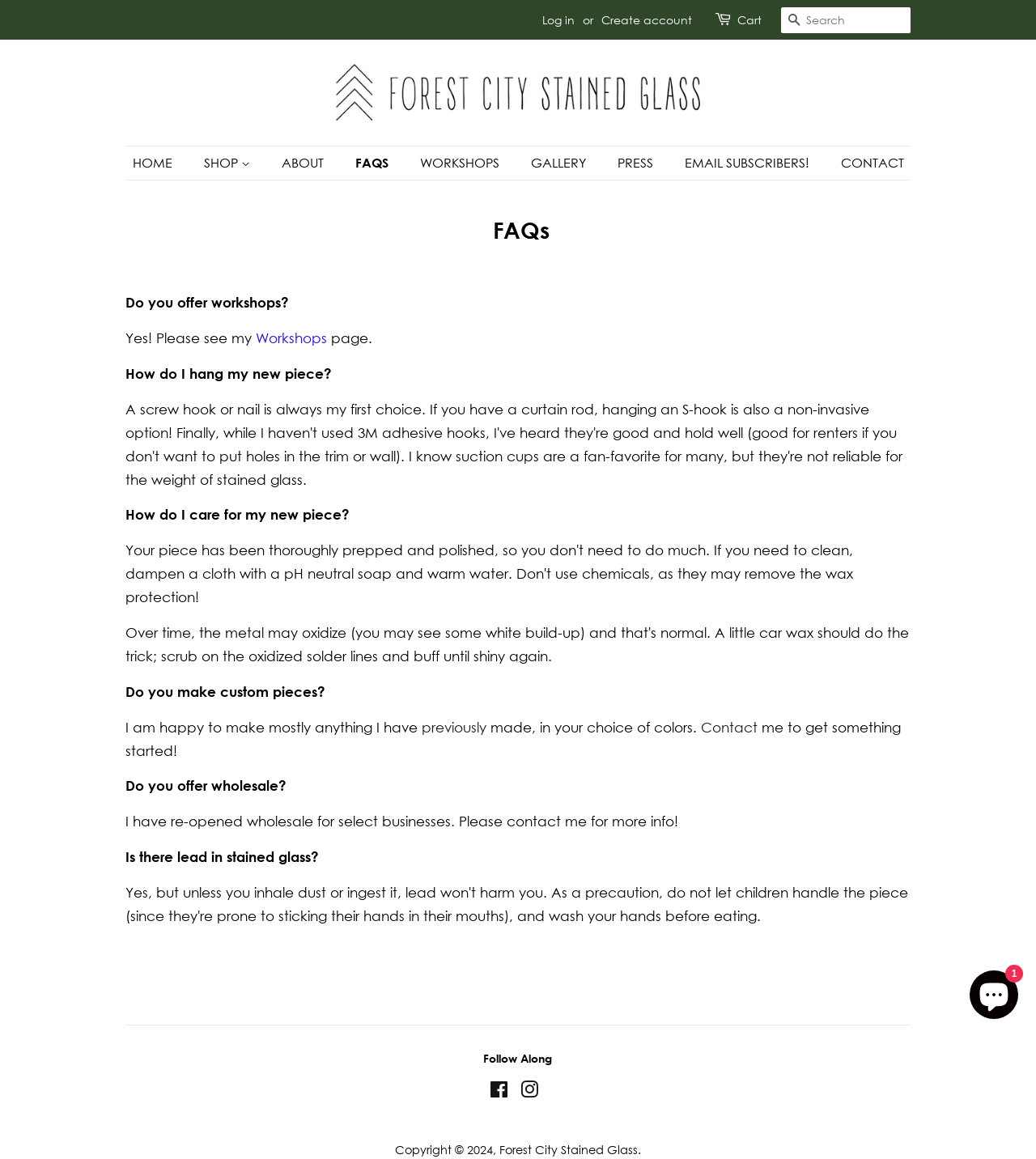What is the copyright year of the website?
Please use the image to provide a one-word or short phrase answer.

2024